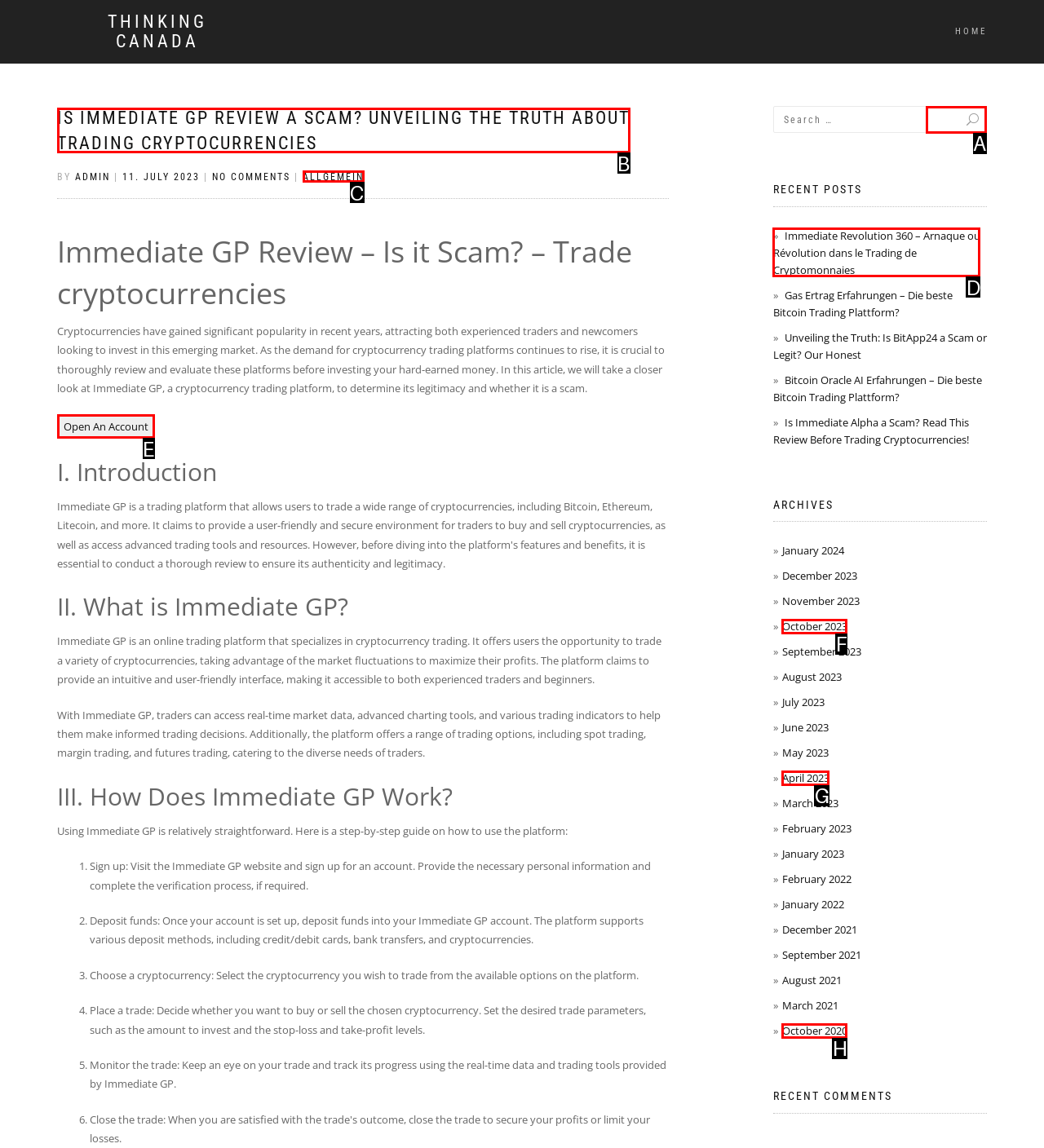Point out the HTML element I should click to achieve the following task: Click on the 'Open An Account' button Provide the letter of the selected option from the choices.

E